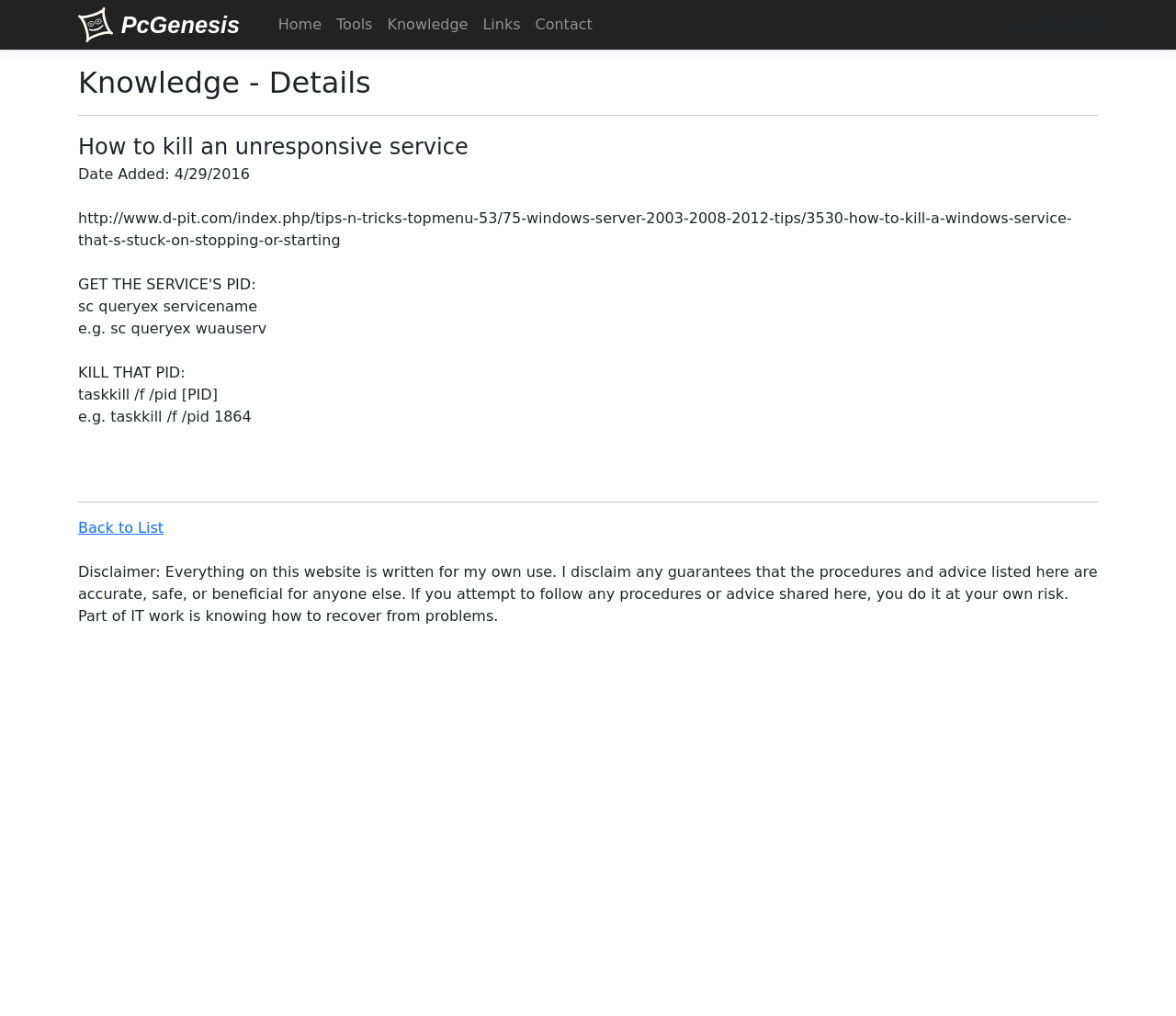What is the topic of the current page?
Based on the image, answer the question with a single word or brief phrase.

How to kill an unresponsive service